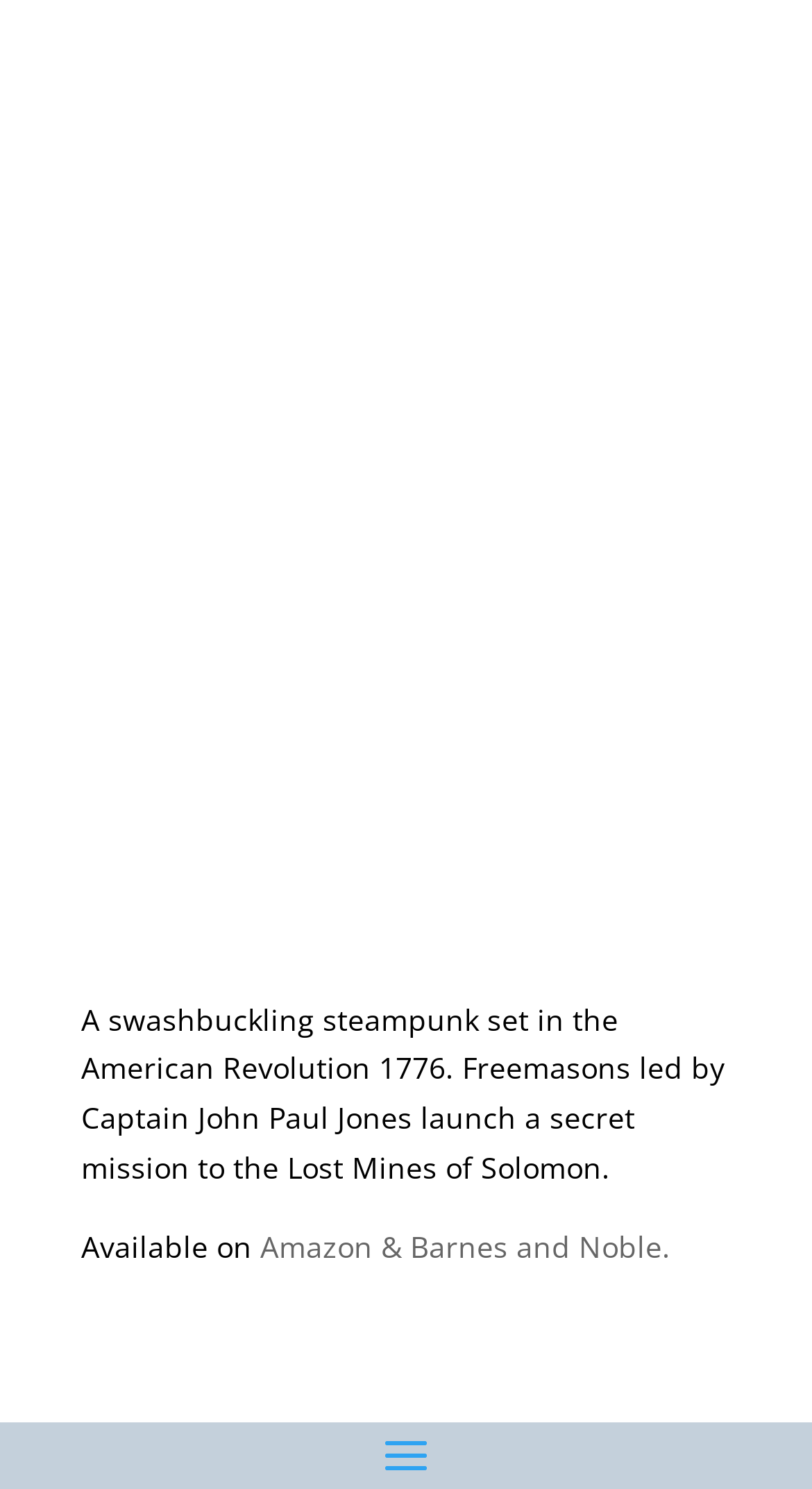Using the provided description: "Amazon", find the bounding box coordinates of the corresponding UI element. The output should be four float numbers between 0 and 1, in the format [left, top, right, bottom].

[0.321, 0.823, 0.459, 0.85]